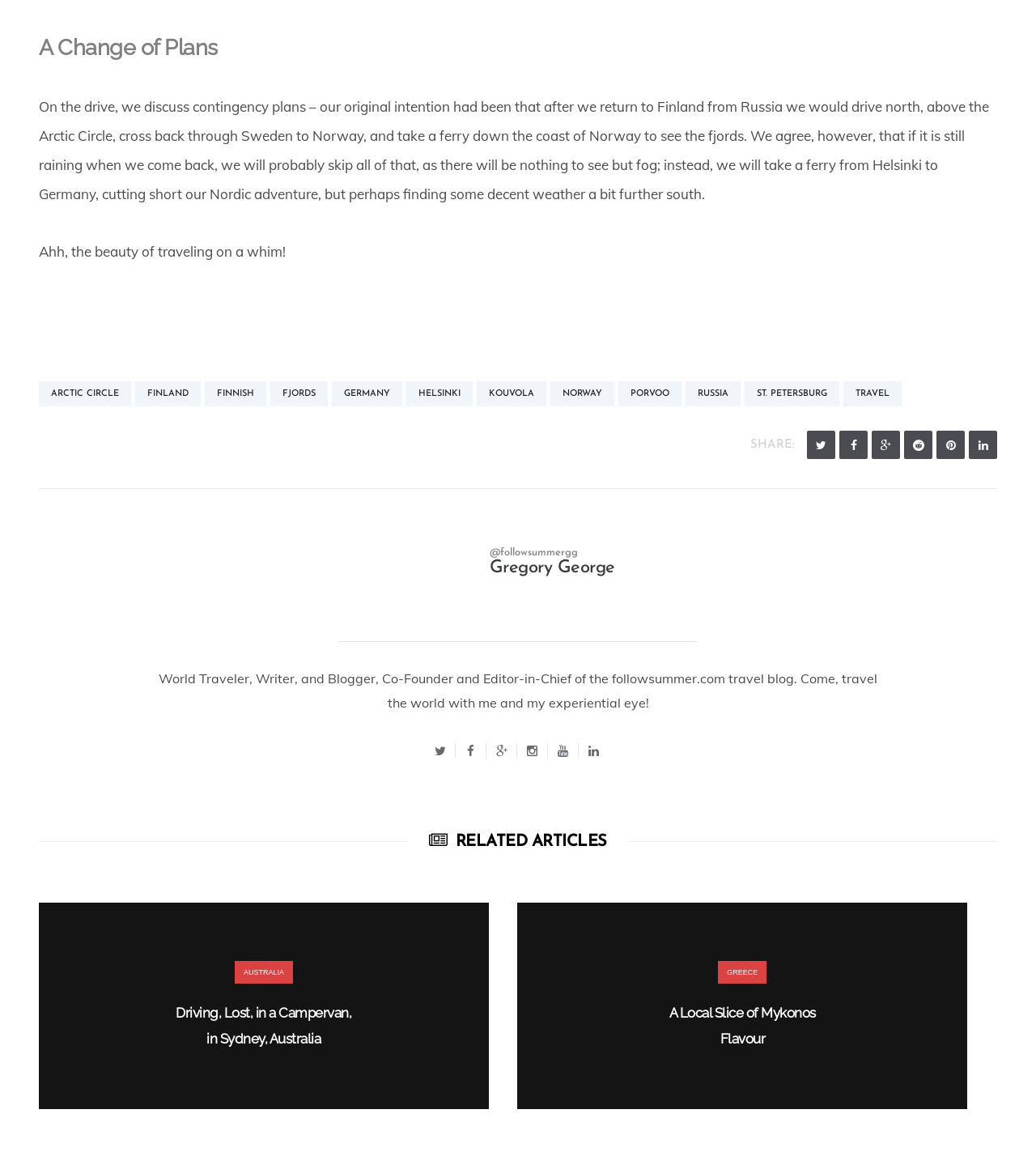Locate the bounding box coordinates of the area where you should click to accomplish the instruction: "Check out related articles".

[0.395, 0.717, 0.605, 0.745]